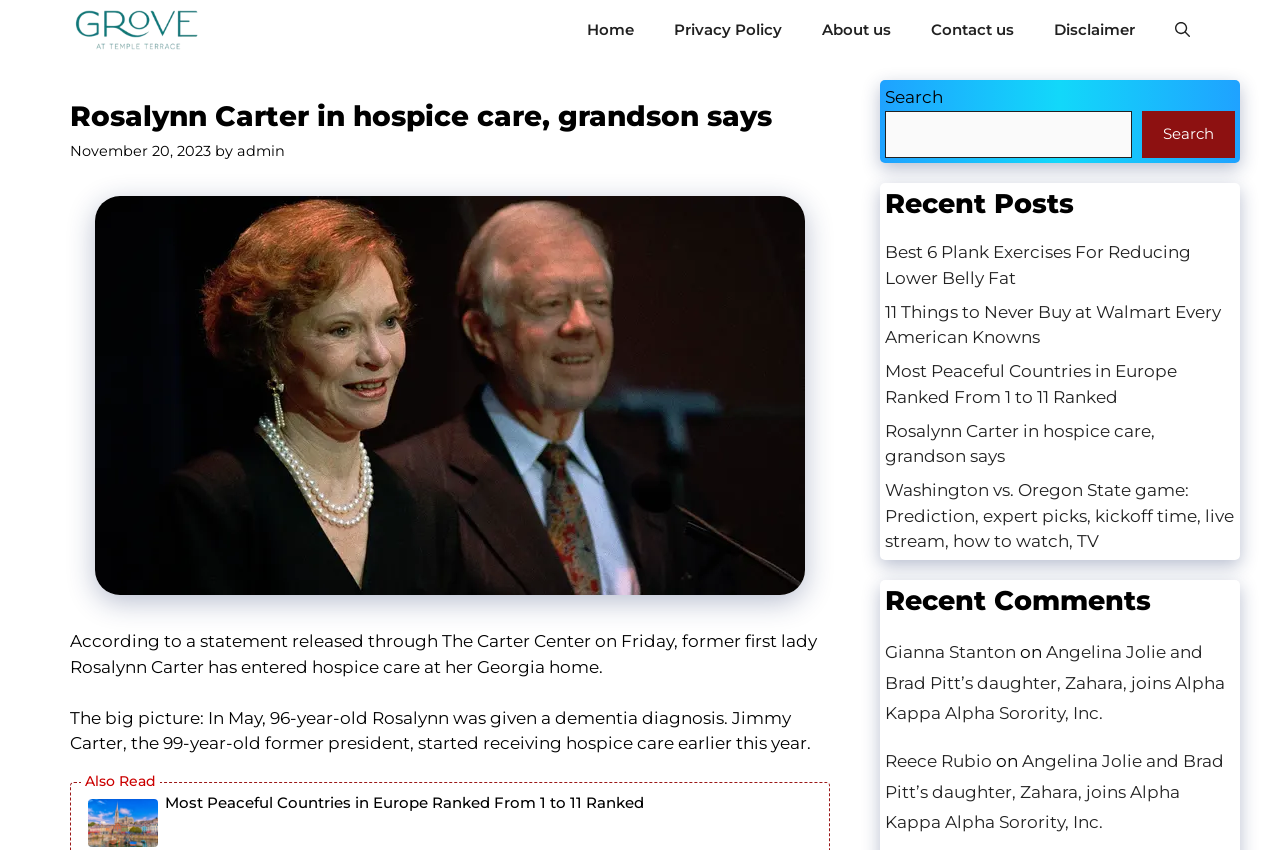Specify the bounding box coordinates of the element's area that should be clicked to execute the given instruction: "Search for something". The coordinates should be four float numbers between 0 and 1, i.e., [left, top, right, bottom].

[0.691, 0.13, 0.884, 0.186]